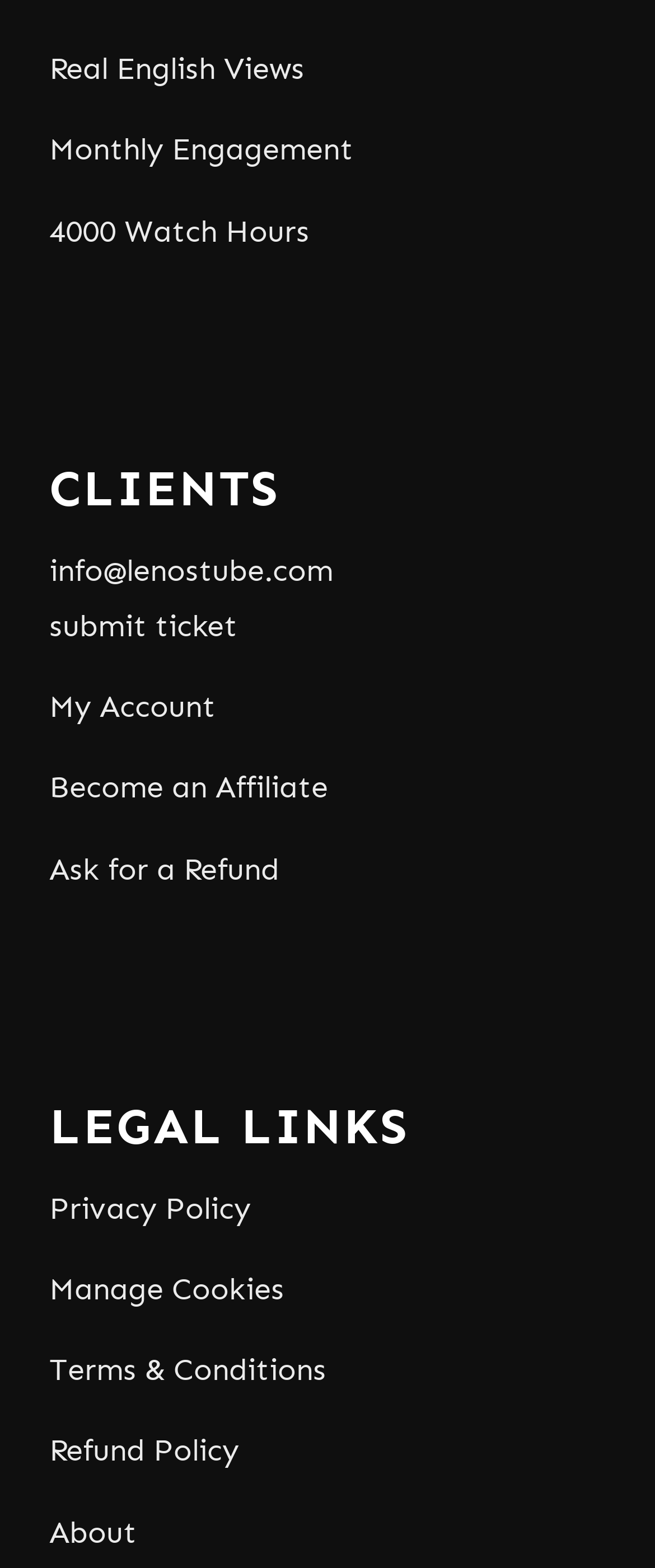Please specify the bounding box coordinates of the clickable region necessary for completing the following instruction: "Learn about the company". The coordinates must consist of four float numbers between 0 and 1, i.e., [left, top, right, bottom].

[0.075, 0.969, 0.208, 0.988]